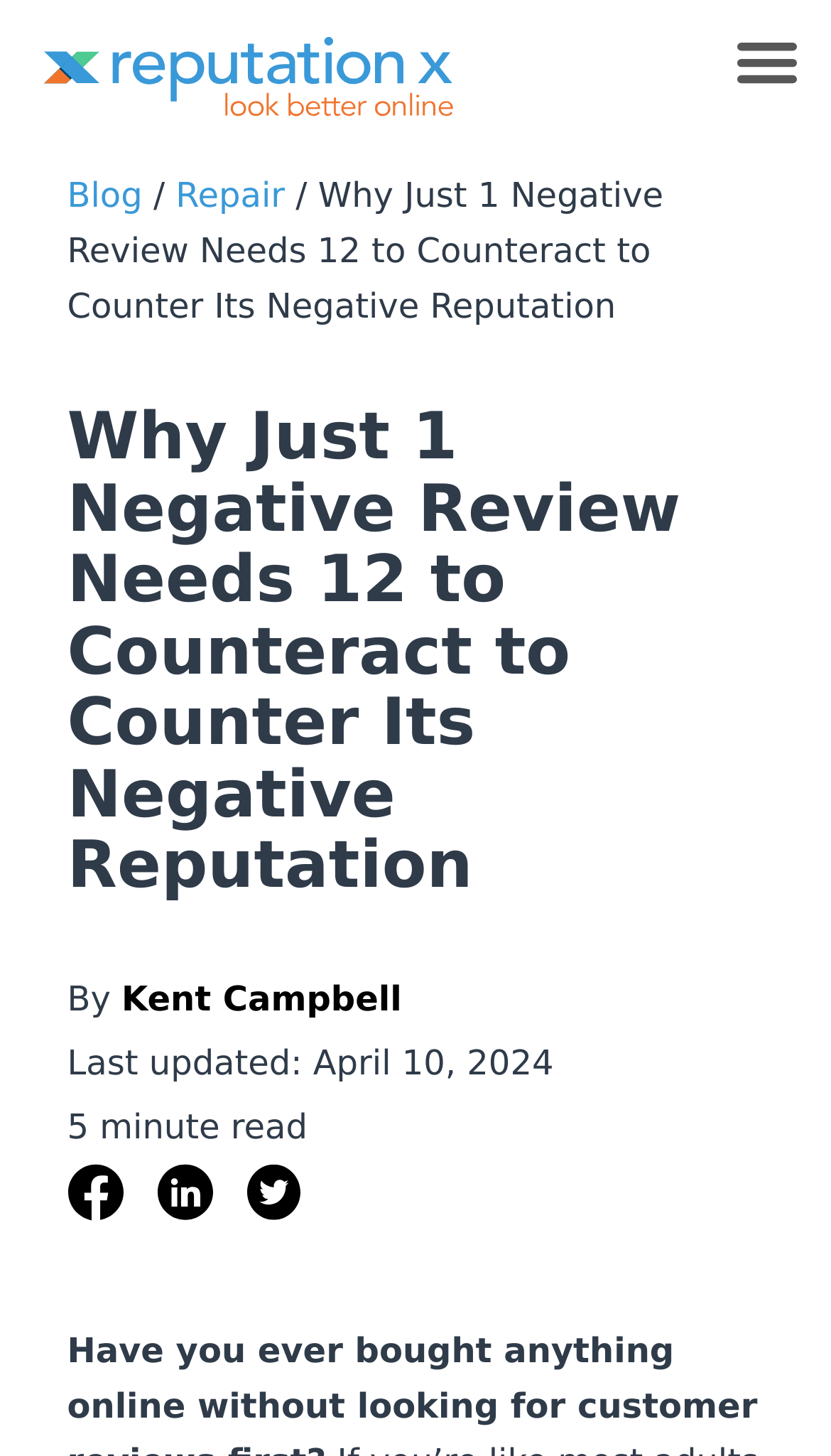Utilize the information from the image to answer the question in detail:
What is the name of the company at the top left?

I looked at the top left corner of the webpage and found a link with an image that says 'Reputation X', which is likely the name of the company.